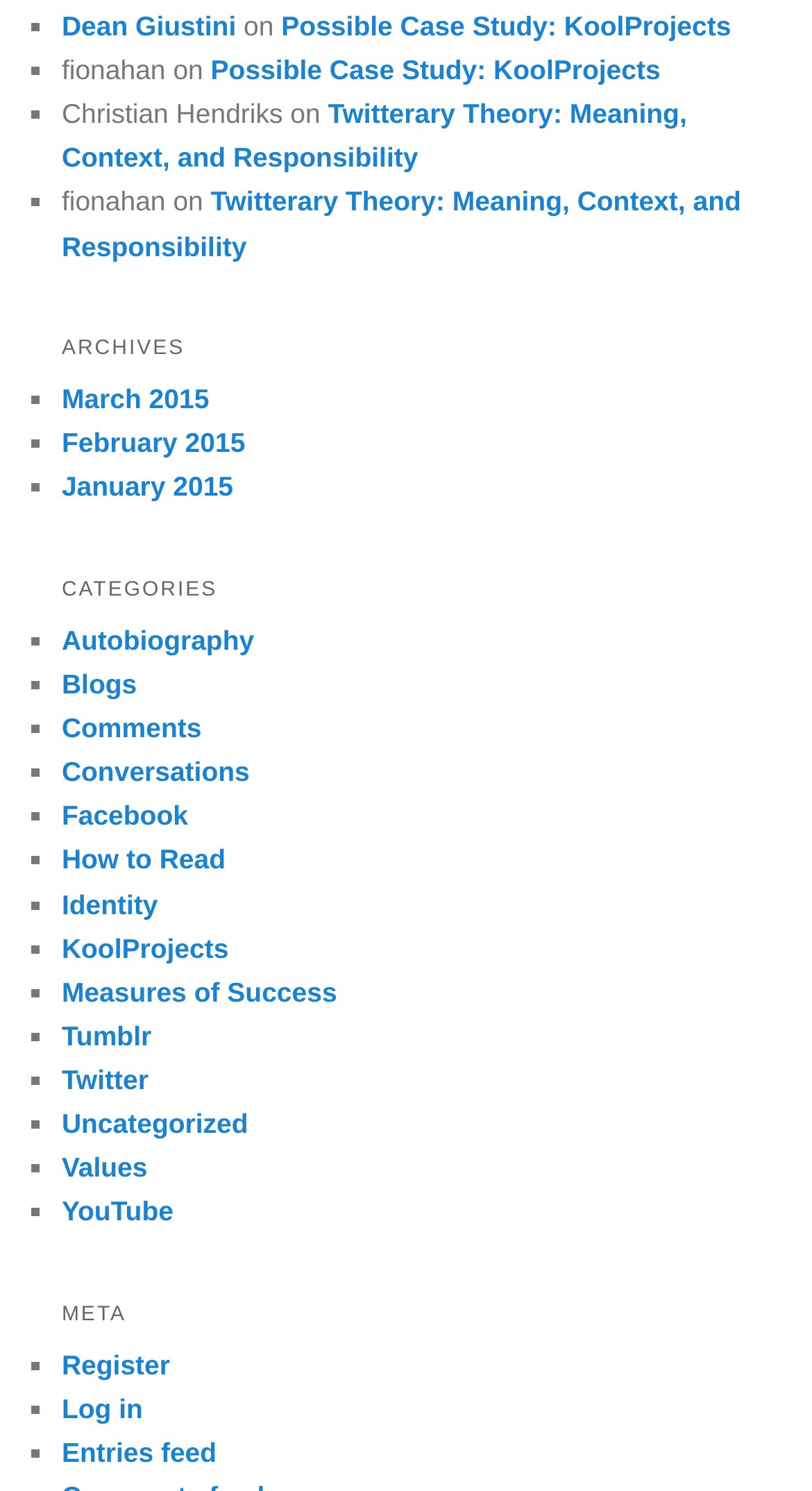Find the coordinates for the bounding box of the element with this description: "Register".

[0.076, 0.905, 0.209, 0.926]